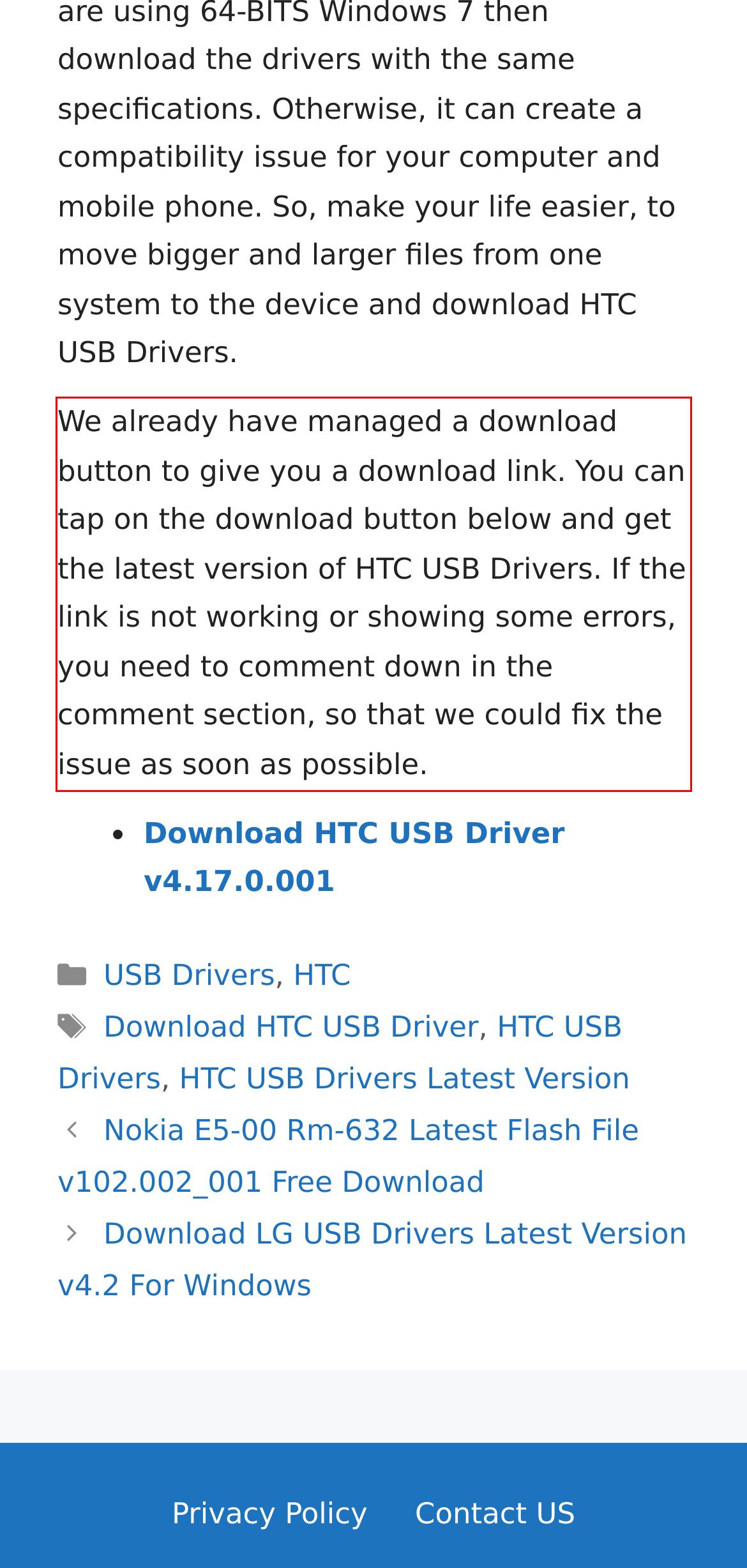You are provided with a webpage screenshot that includes a red rectangle bounding box. Extract the text content from within the bounding box using OCR.

We already have managed a download button to give you a download link. You can tap on the download button below and get the latest version of HTC USB Drivers. If the link is not working or showing some errors, you need to comment down in the comment section, so that we could fix the issue as soon as possible.